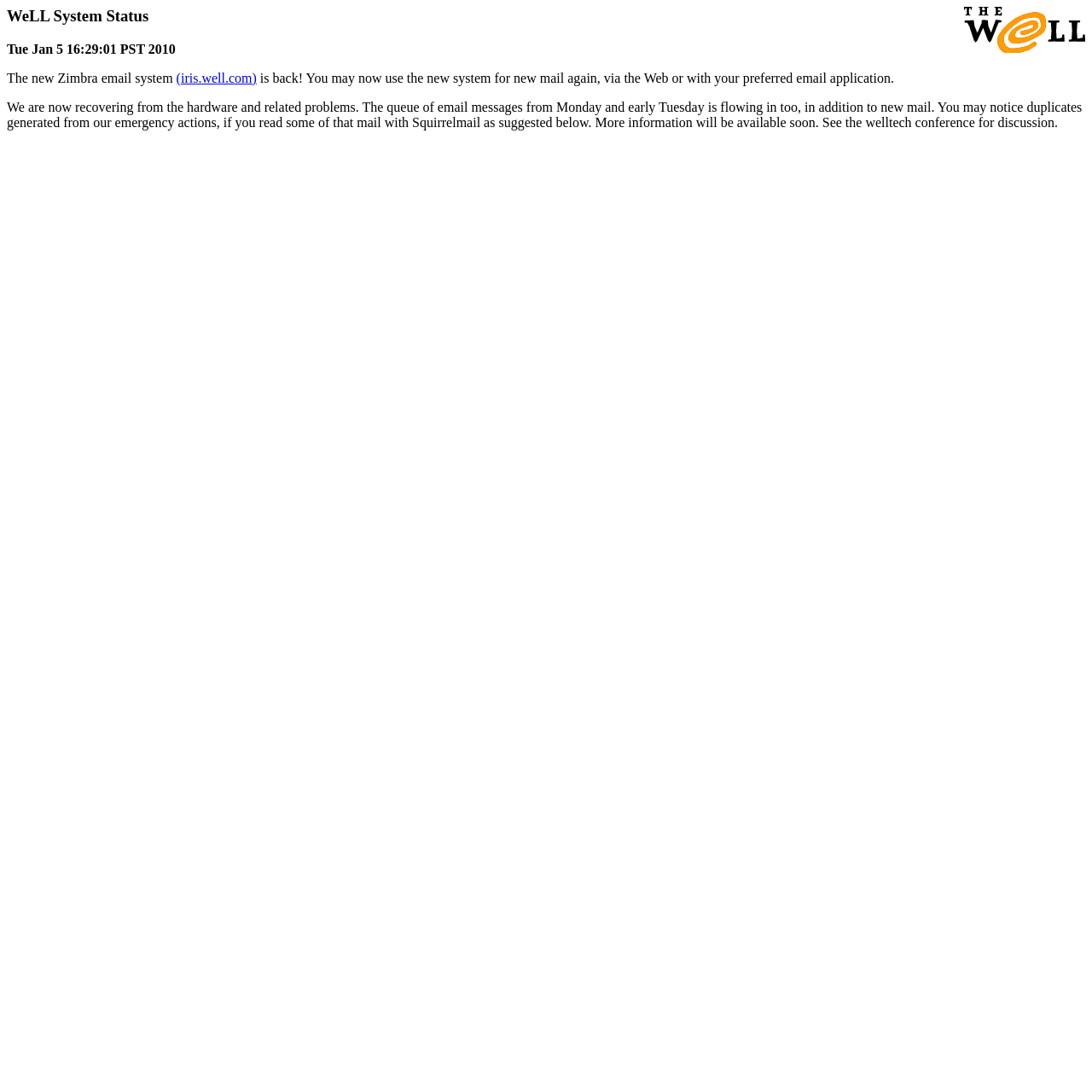Please reply with a single word or brief phrase to the question: 
What is the new email system?

Zimbra